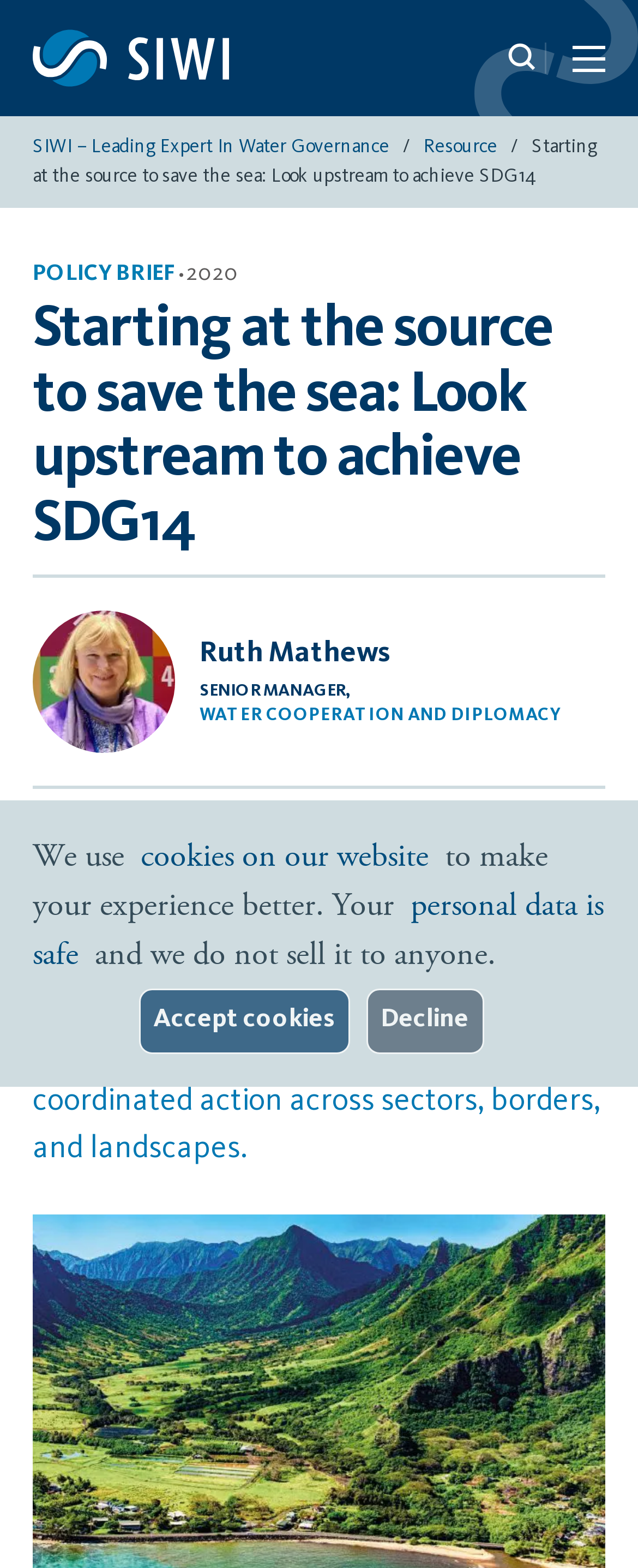What is the title of the policy brief?
Look at the image and respond to the question as thoroughly as possible.

The title of the policy brief can be found in the heading element, which says 'Starting at the source to save the sea: Look upstream to achieve SDG14'.